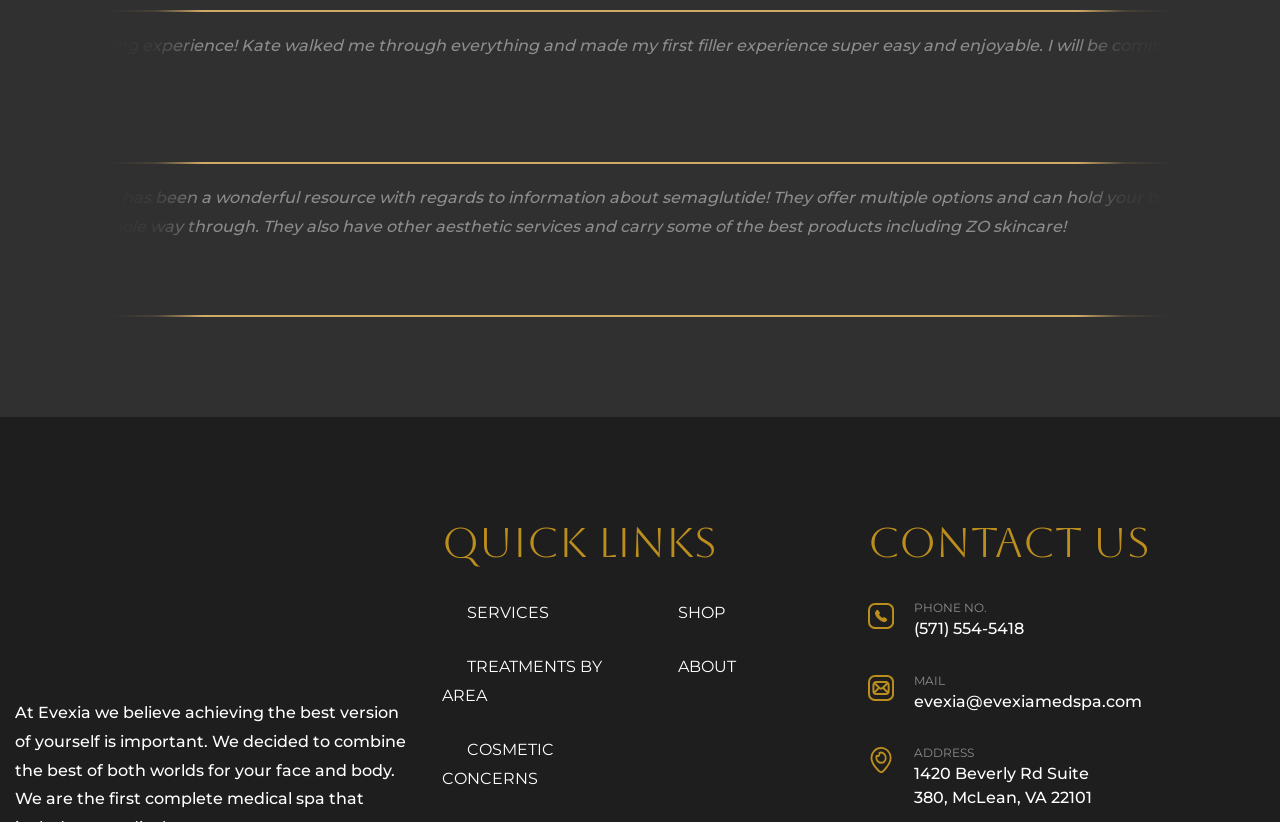Refer to the image and provide an in-depth answer to the question: 
How many images are there on the webpage?

There are seven images on the webpage: two images without alt text, one image with the alt text 'brand-evexia', and four images with no alt text under the 'Contact Us' section.